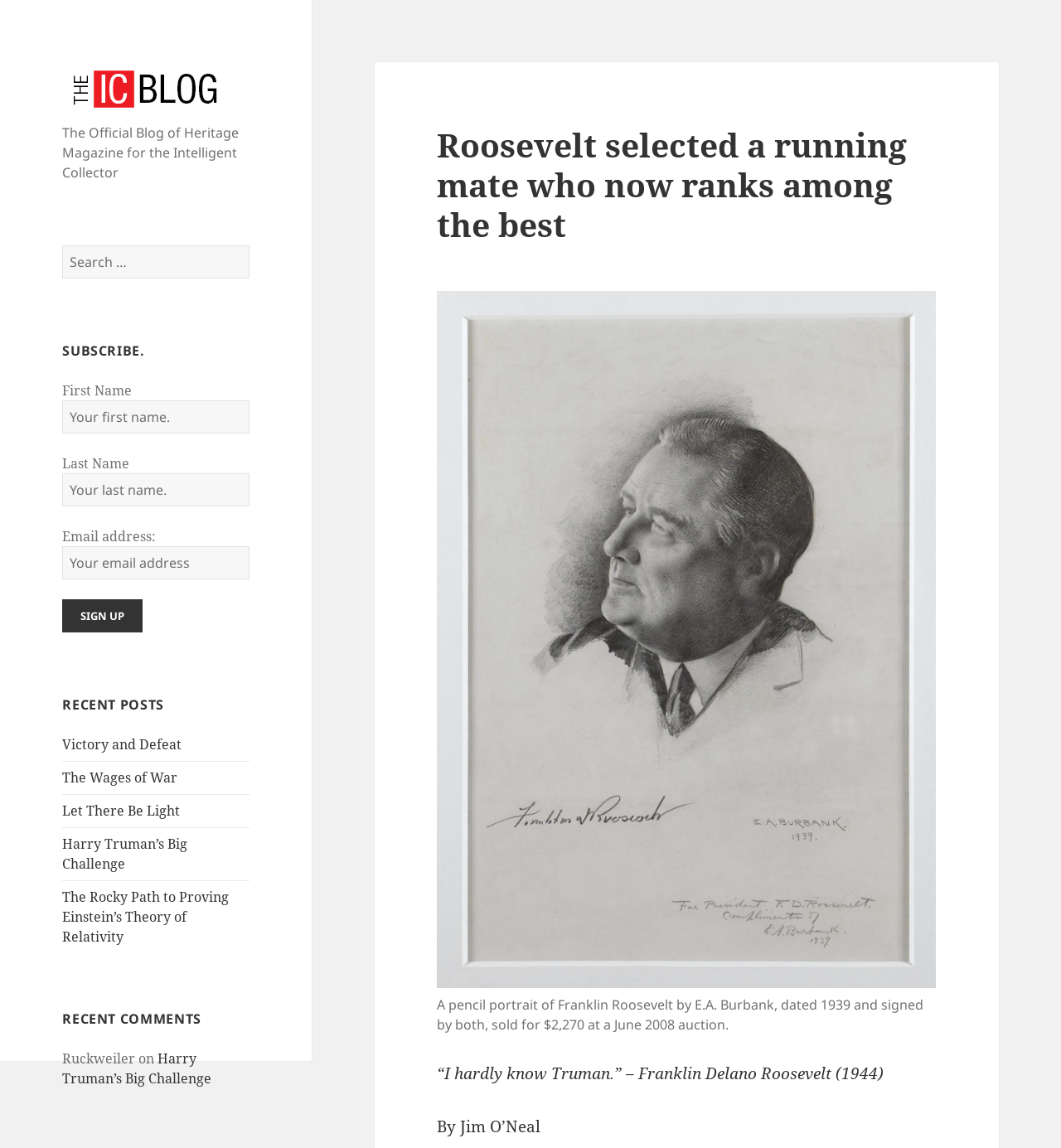Based on the description "Harry Truman’s Big Challenge", find the bounding box of the specified UI element.

[0.059, 0.727, 0.177, 0.76]